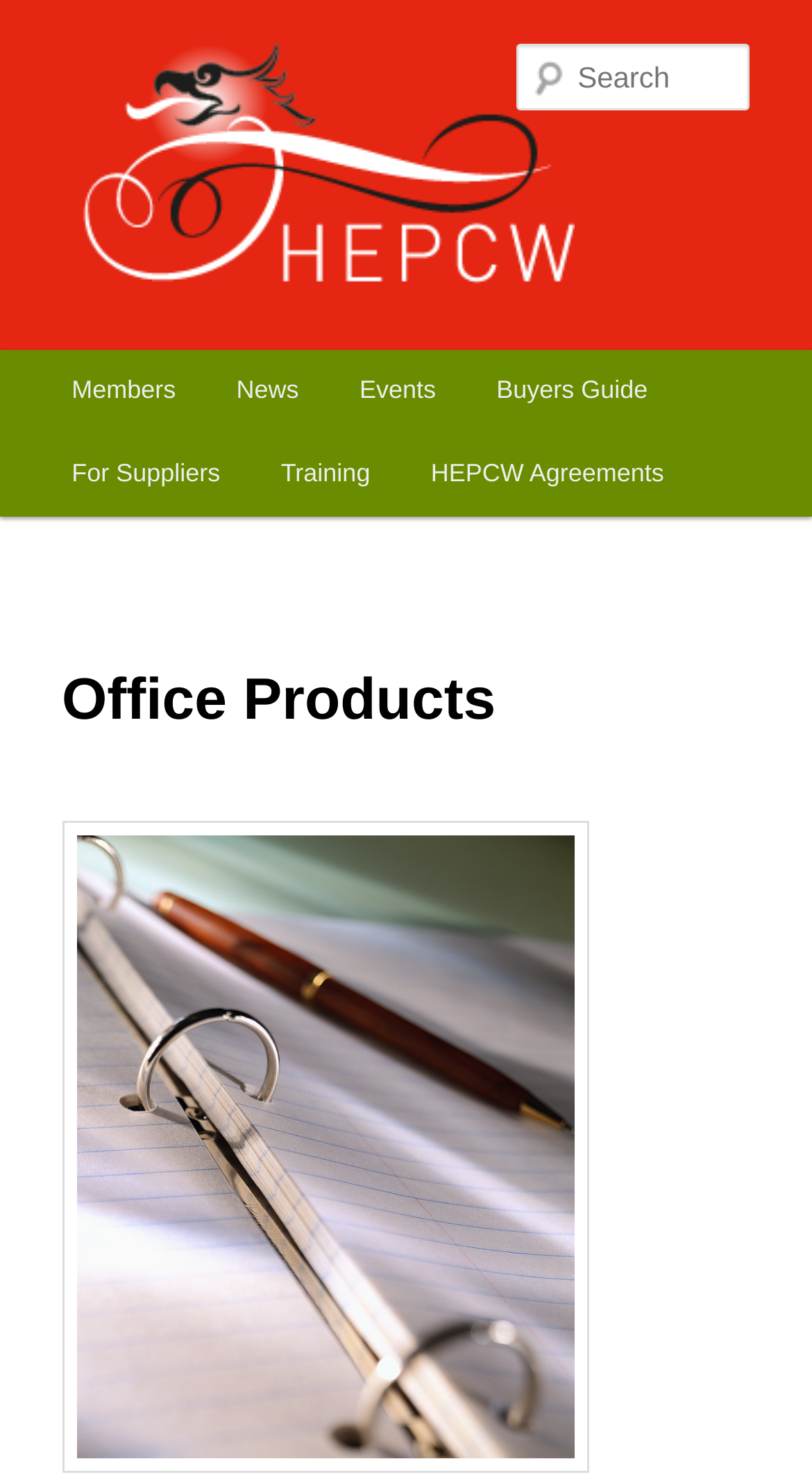Provide the bounding box for the UI element matching this description: "HEPCW Agreements".

[0.493, 0.292, 0.855, 0.349]